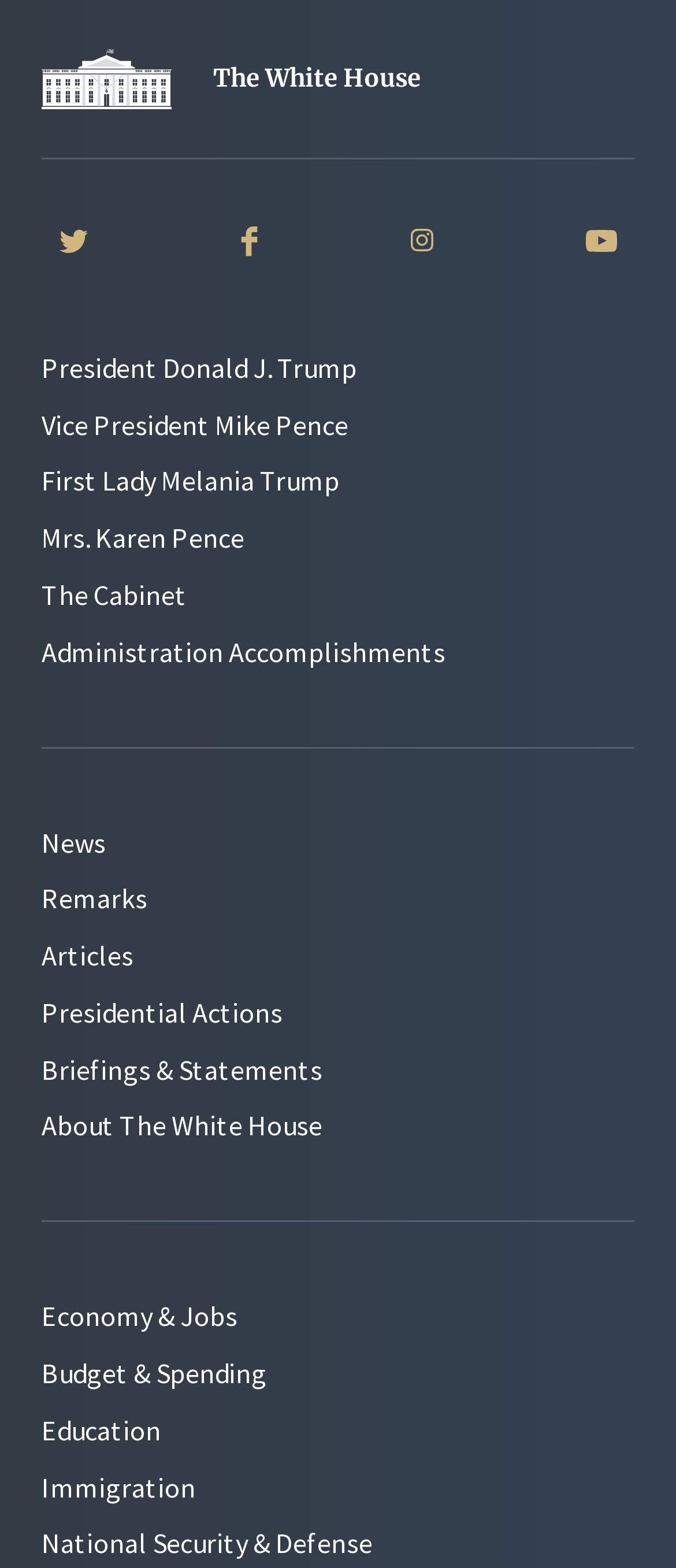Please specify the bounding box coordinates of the clickable region necessary for completing the following instruction: "Explore News". The coordinates must consist of four float numbers between 0 and 1, i.e., [left, top, right, bottom].

[0.062, 0.526, 0.156, 0.548]